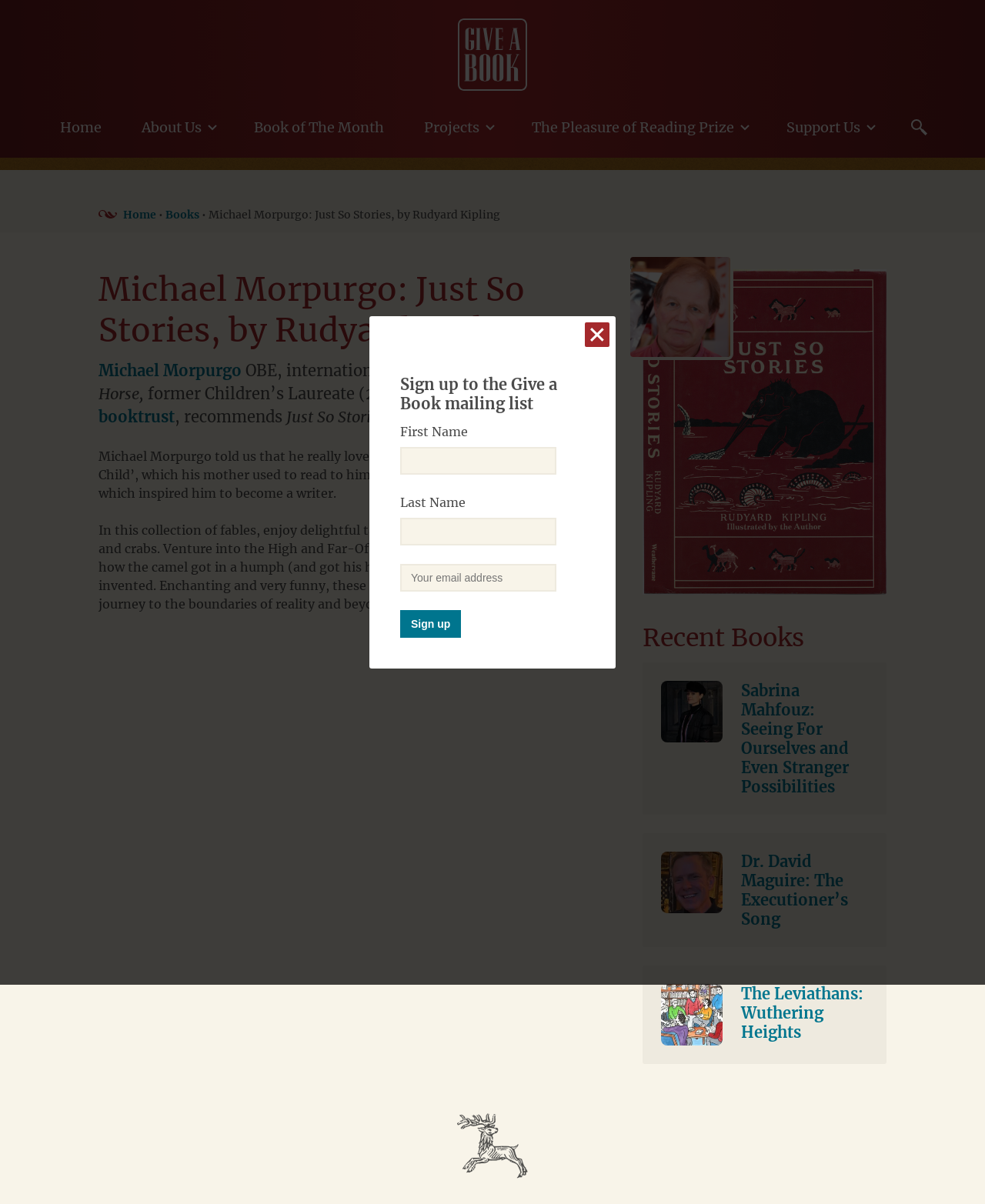Calculate the bounding box coordinates for the UI element based on the following description: "parent_node: First Name value="Sign up"". Ensure the coordinates are four float numbers between 0 and 1, i.e., [left, top, right, bottom].

[0.406, 0.507, 0.468, 0.53]